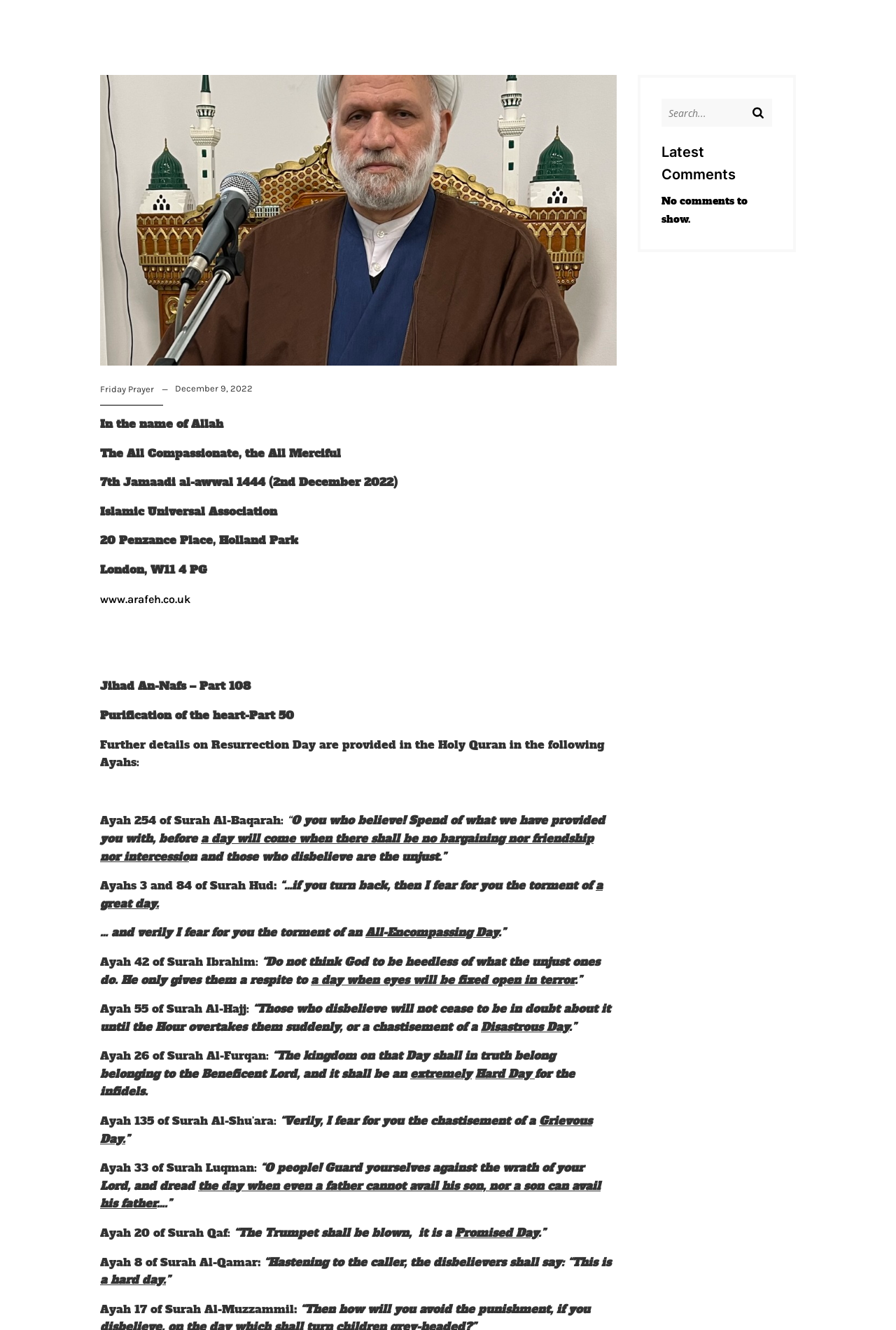Determine the bounding box for the HTML element described here: "December 9, 2022". The coordinates should be given as [left, top, right, bottom] with each number being a float between 0 and 1.

[0.195, 0.287, 0.282, 0.298]